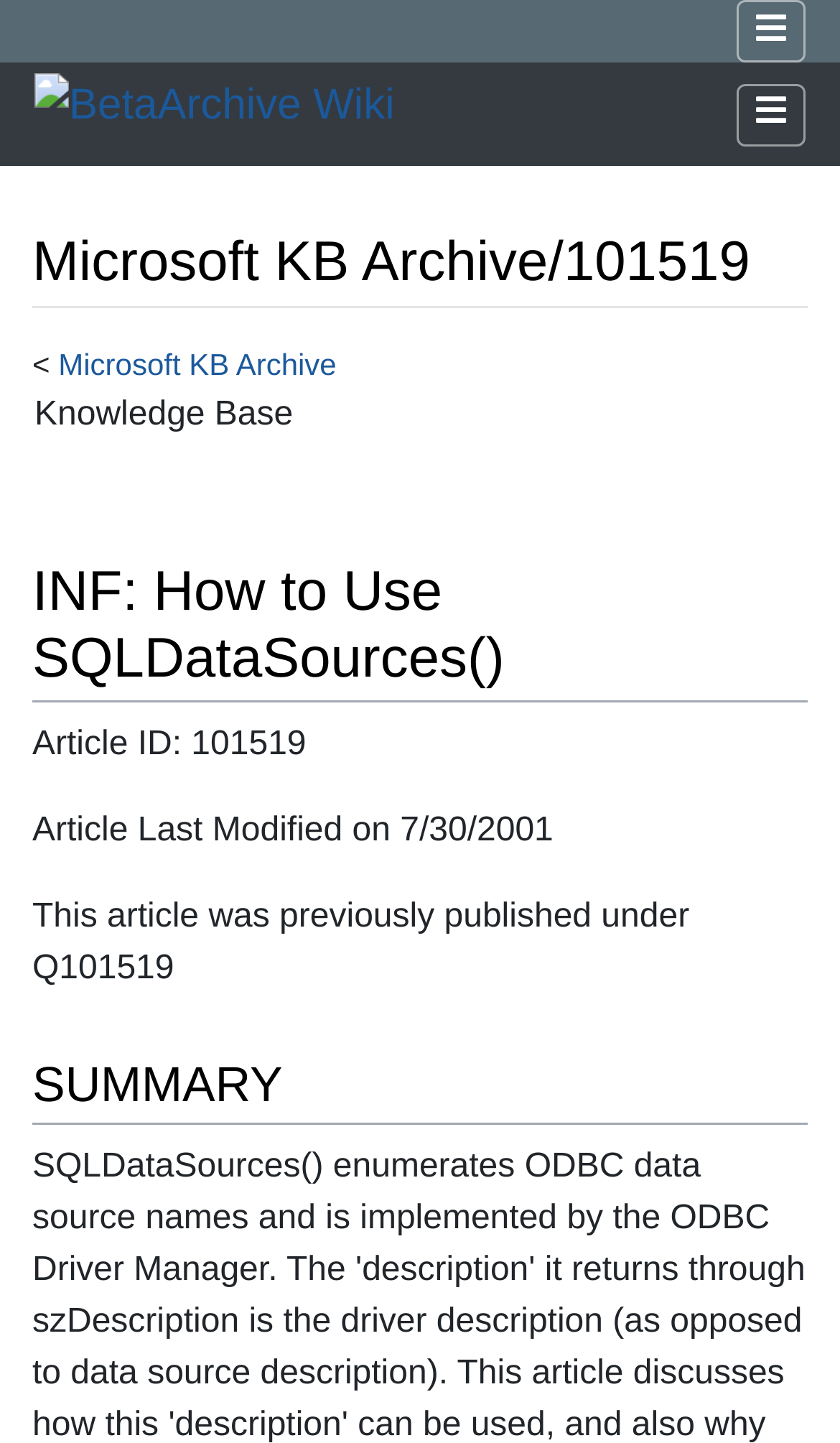Kindly respond to the following question with a single word or a brief phrase: 
What is the title of the article?

INF: How to Use SQLDataSources()